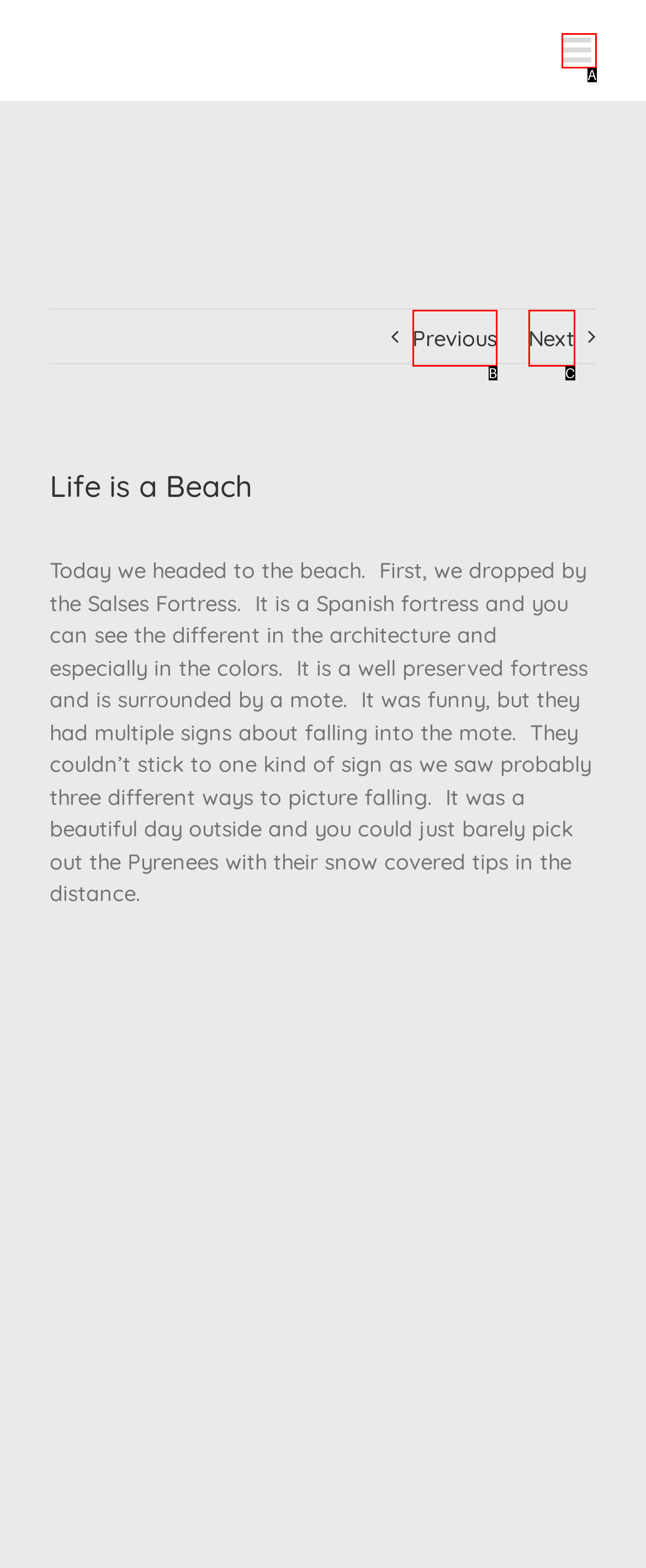Identify the HTML element that matches the description: Next
Respond with the letter of the correct option.

C